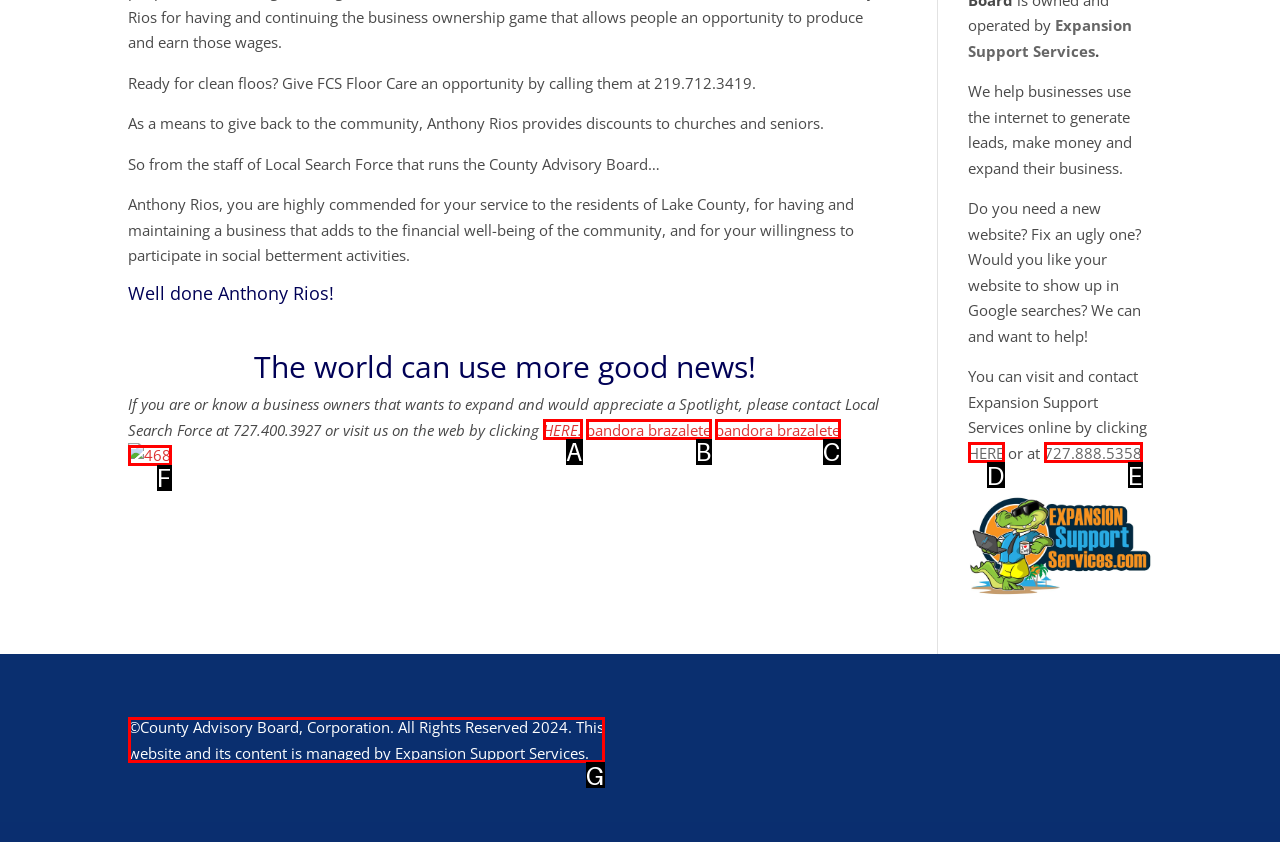Identify the matching UI element based on the description: HERE.
Reply with the letter from the available choices.

A